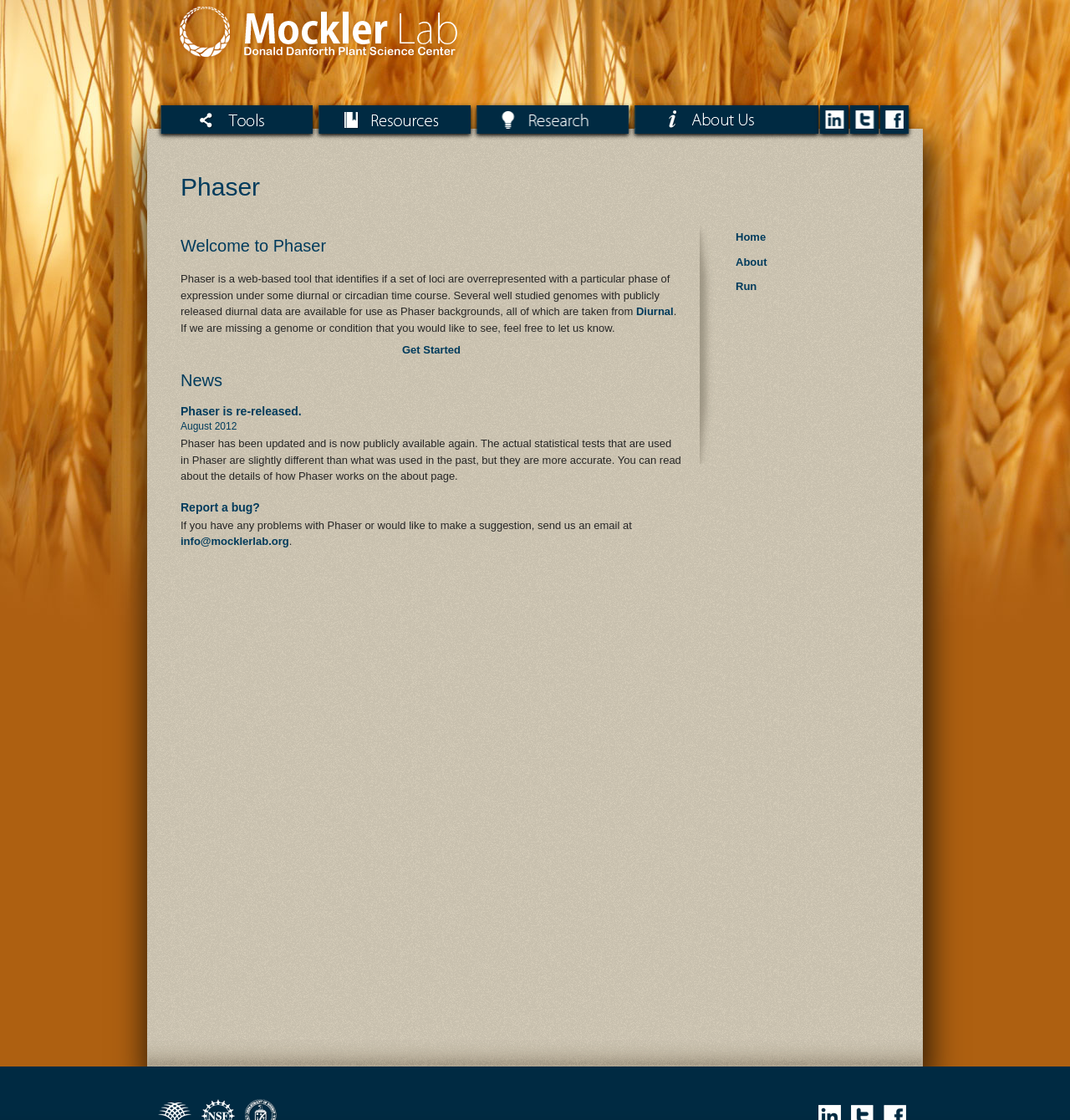Using the image as a reference, answer the following question in as much detail as possible:
What is the latest news about Phaser?

According to the news section on the webpage, Phaser was re-released in August 2012, and the actual statistical tests used in Phaser are slightly different than what was used in the past, but they are more accurate.